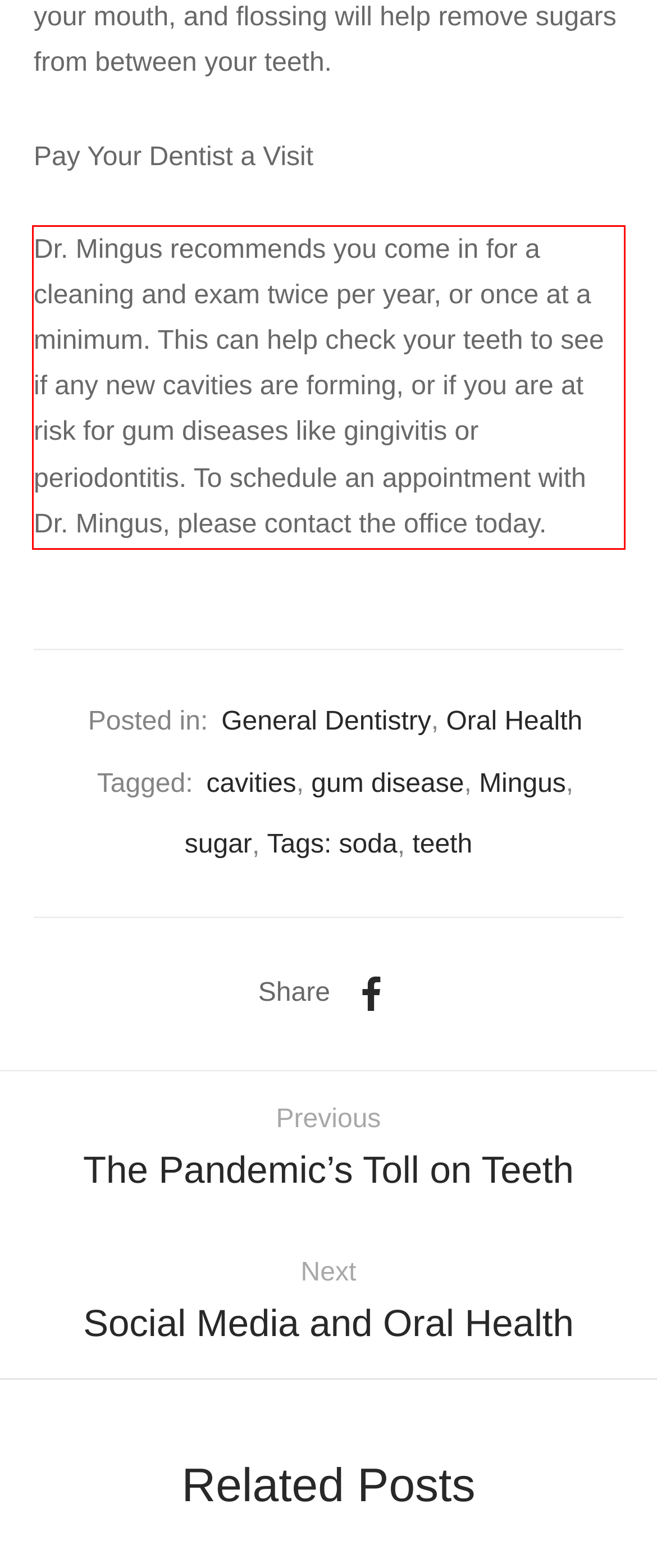Identify the text inside the red bounding box in the provided webpage screenshot and transcribe it.

Dr. Mingus recommends you come in for a cleaning and exam twice per year, or once at a minimum. This can help check your teeth to see if any new cavities are forming, or if you are at risk for gum diseases like gingivitis or periodontitis. To schedule an appointment with Dr. Mingus, please contact the office today.